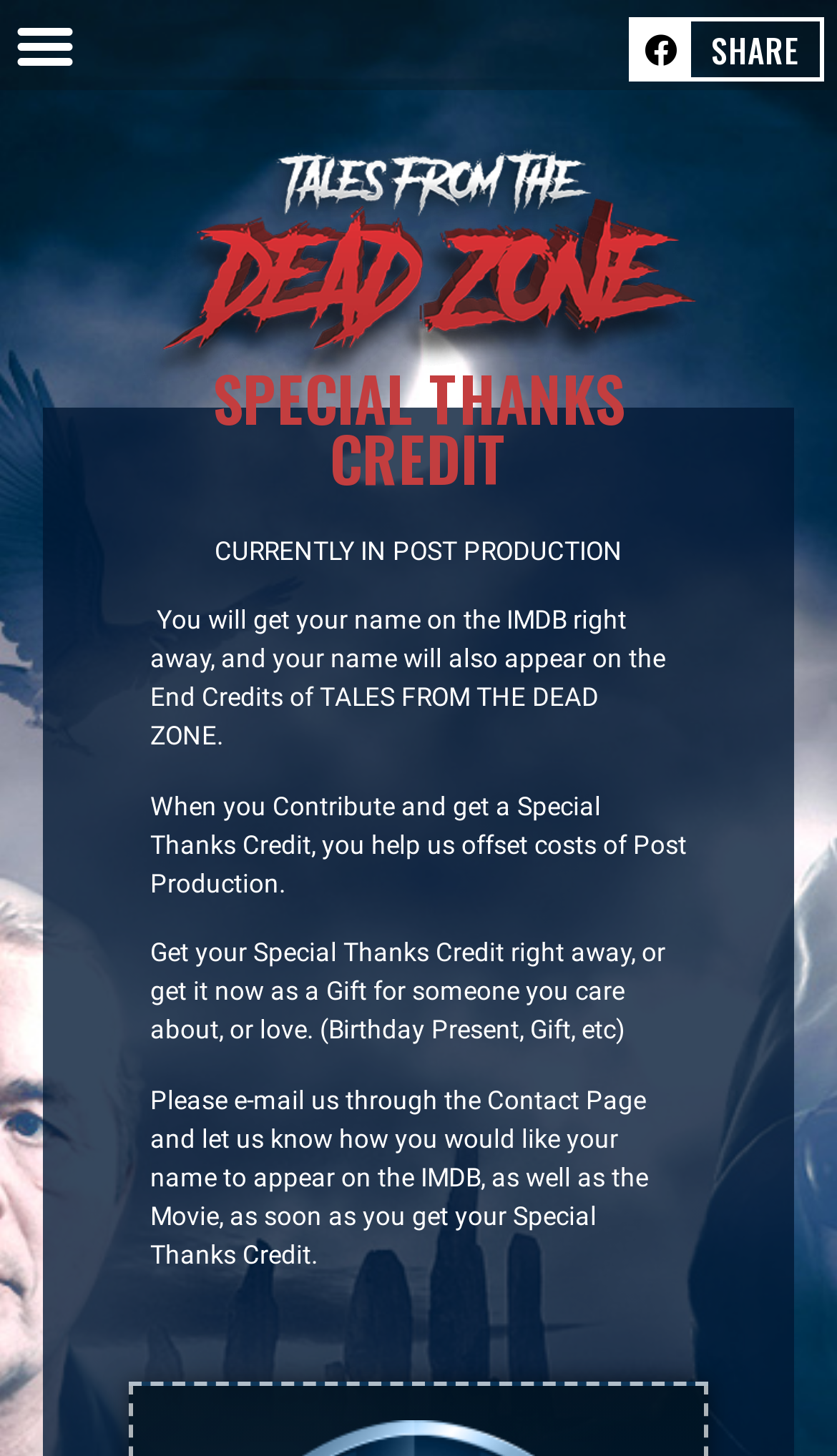Using the information in the image, give a comprehensive answer to the question: 
What is the purpose of contributing to the movie?

According to the StaticText element 'When you Contribute and get a Special Thanks Credit, you help us offset costs of Post Production.', contributing to the movie helps to offset the costs of post production.